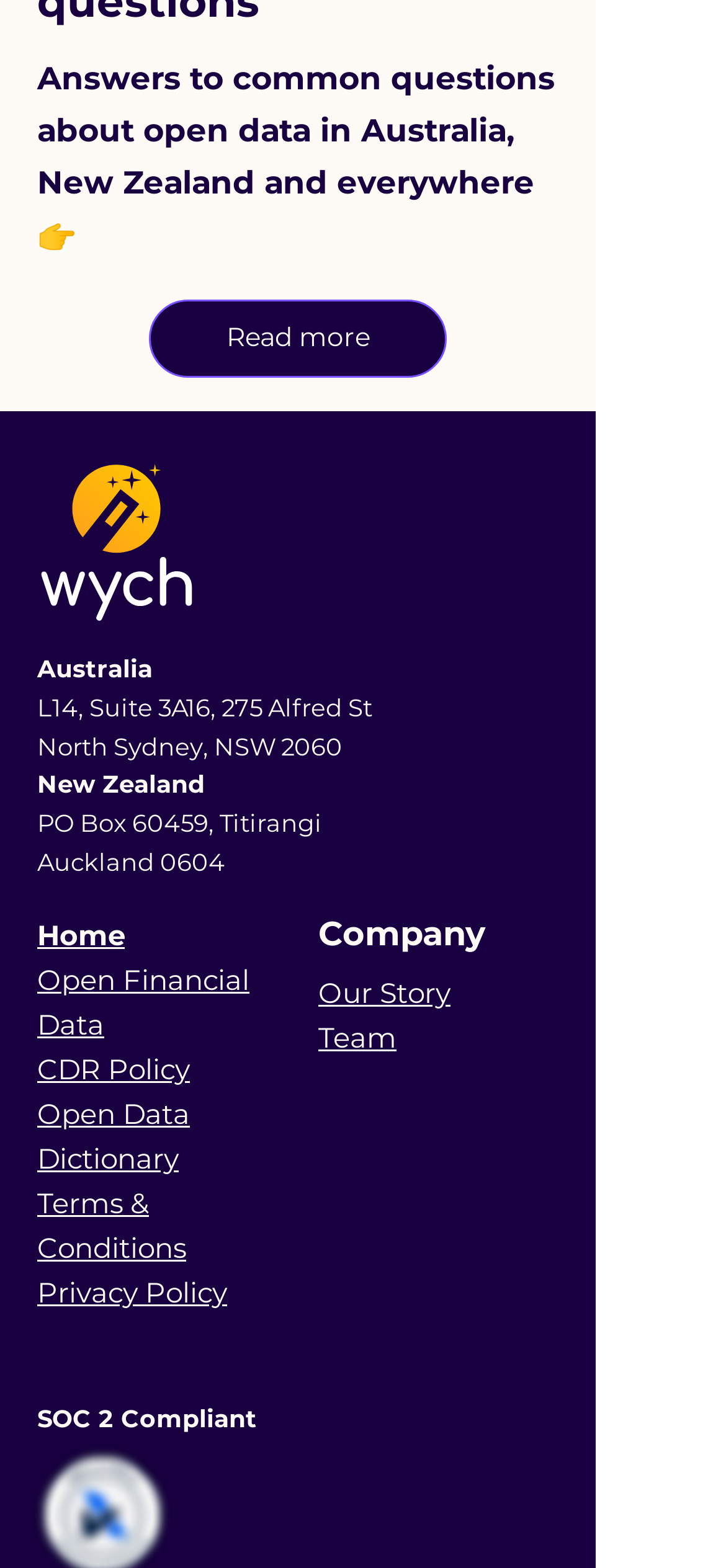Determine the bounding box coordinates for the element that should be clicked to follow this instruction: "Learn about Open Financial Data". The coordinates should be given as four float numbers between 0 and 1, in the format [left, top, right, bottom].

[0.051, 0.613, 0.344, 0.664]